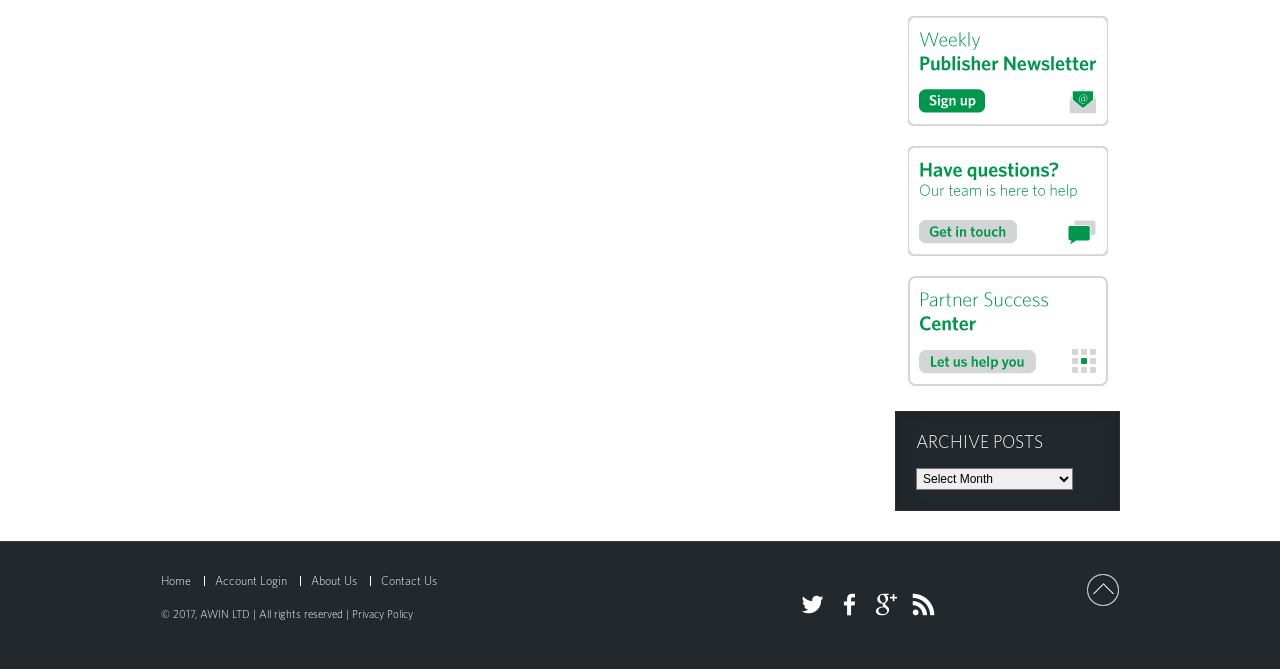Identify the bounding box of the UI element described as follows: "alt="weeklypubnewssignup"". Provide the coordinates as four float numbers in the range of 0 to 1 [left, top, right, bottom].

[0.709, 0.169, 0.865, 0.193]